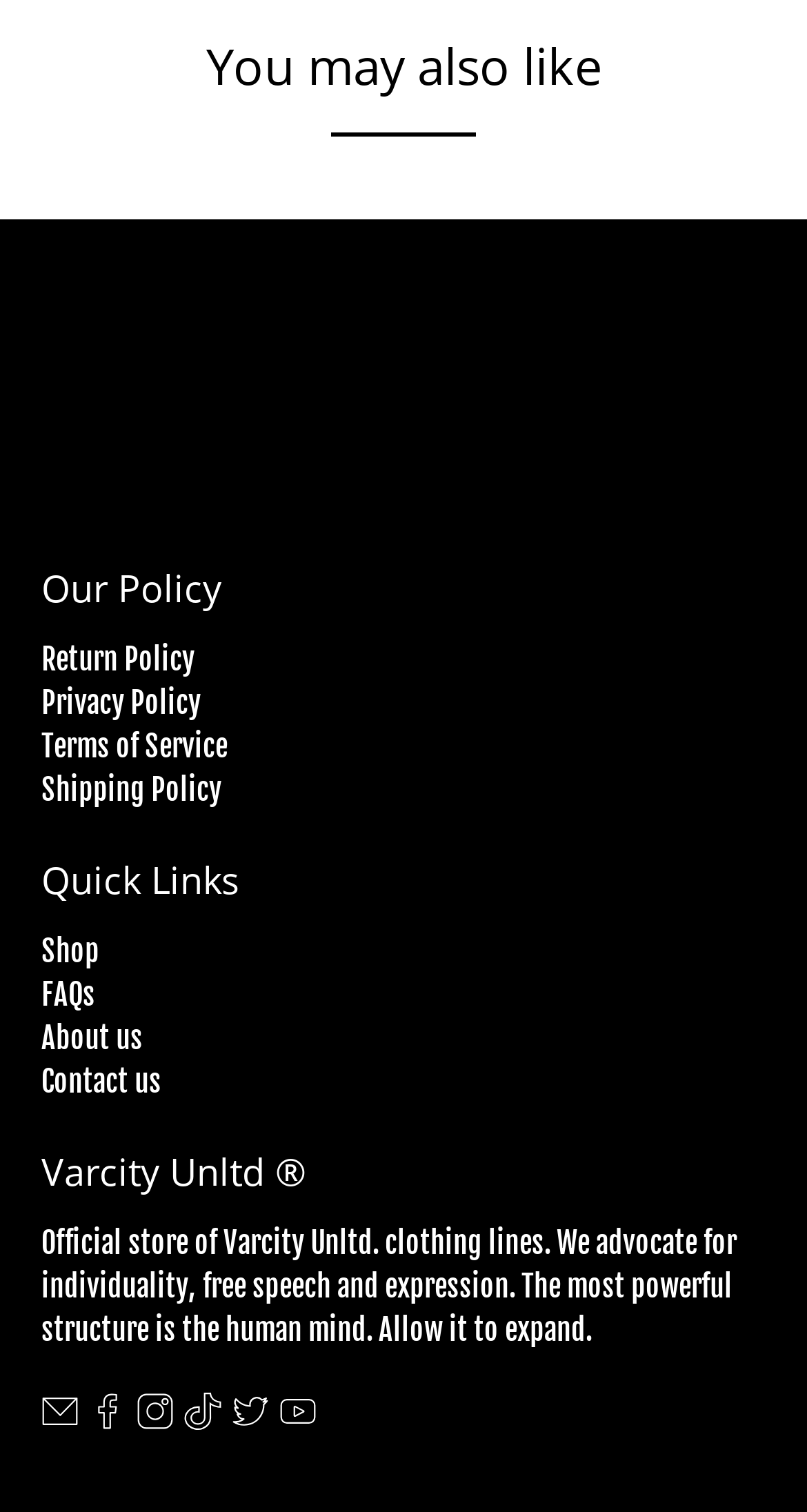How many policy links are available?
Give a detailed and exhaustive answer to the question.

The policy links can be found under the 'You may also like' heading, and there are 4 links: 'Return Policy', 'Privacy Policy', 'Terms of Service', and 'Shipping Policy'.